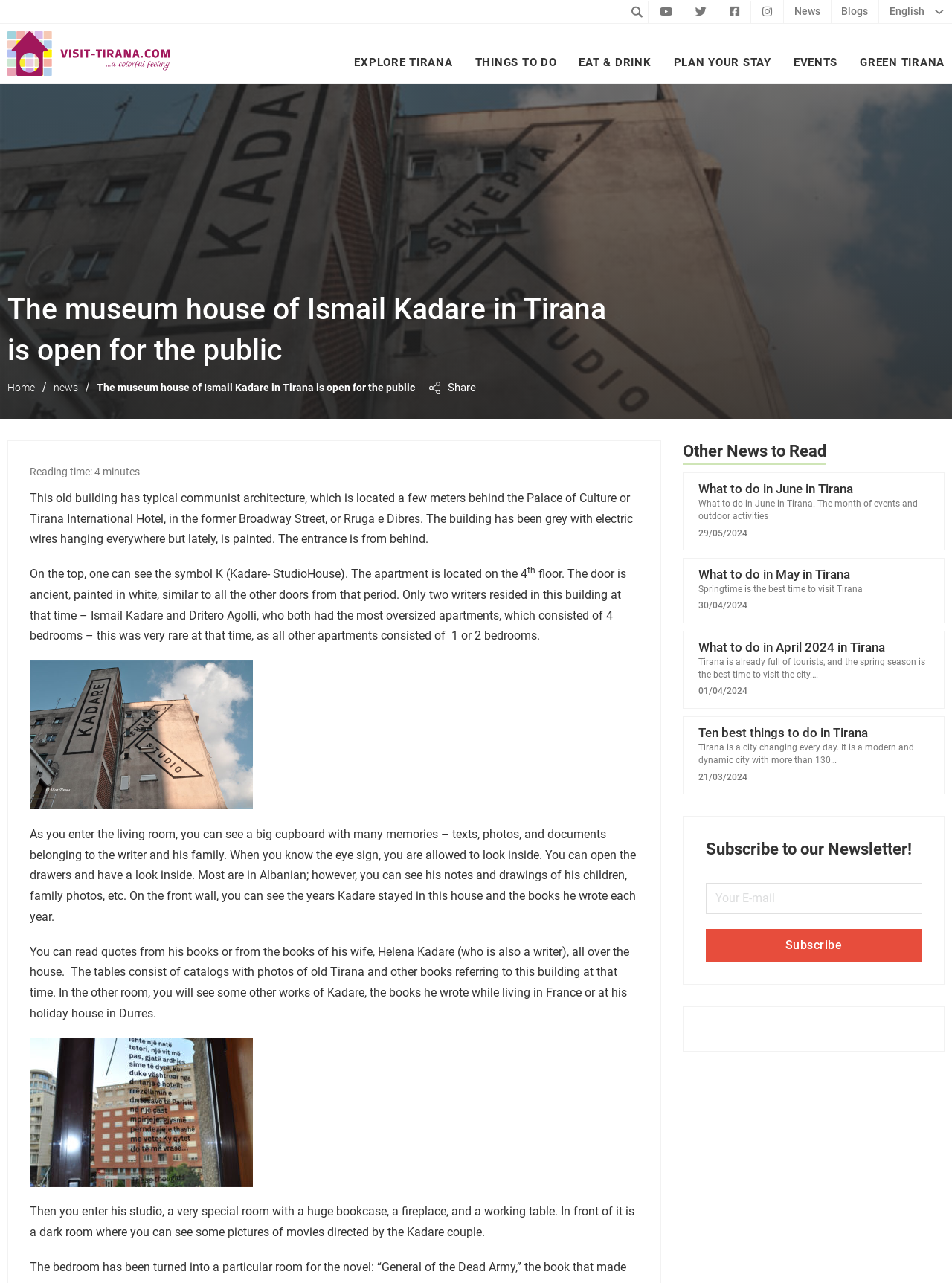Pinpoint the bounding box coordinates for the area that should be clicked to perform the following instruction: "Read news".

[0.823, 0.0, 0.872, 0.018]